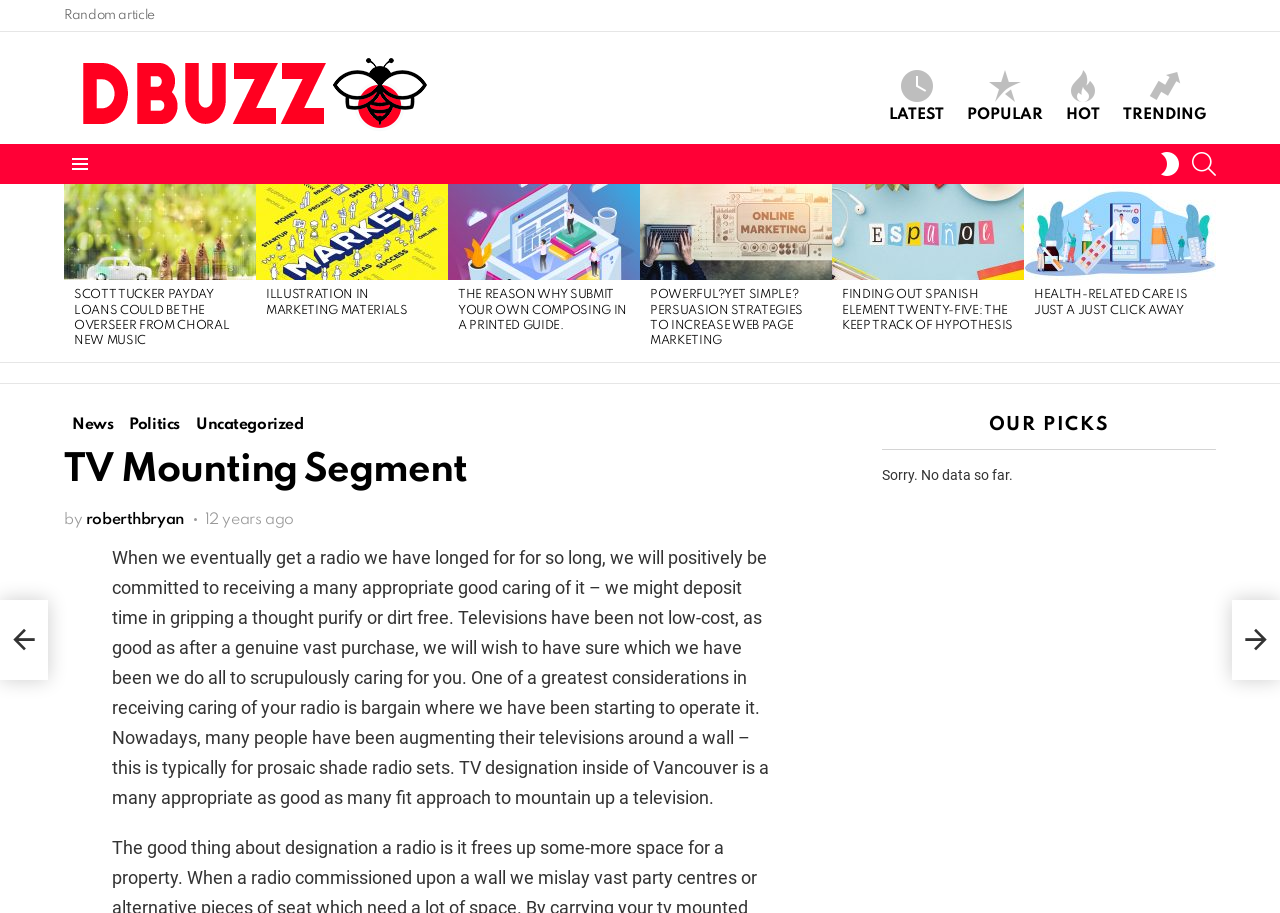What is the category of the article 'Scott Tucker Payday Loans could be the Overseer from Choral New music'?
Give a single word or phrase answer based on the content of the image.

Uncategorized